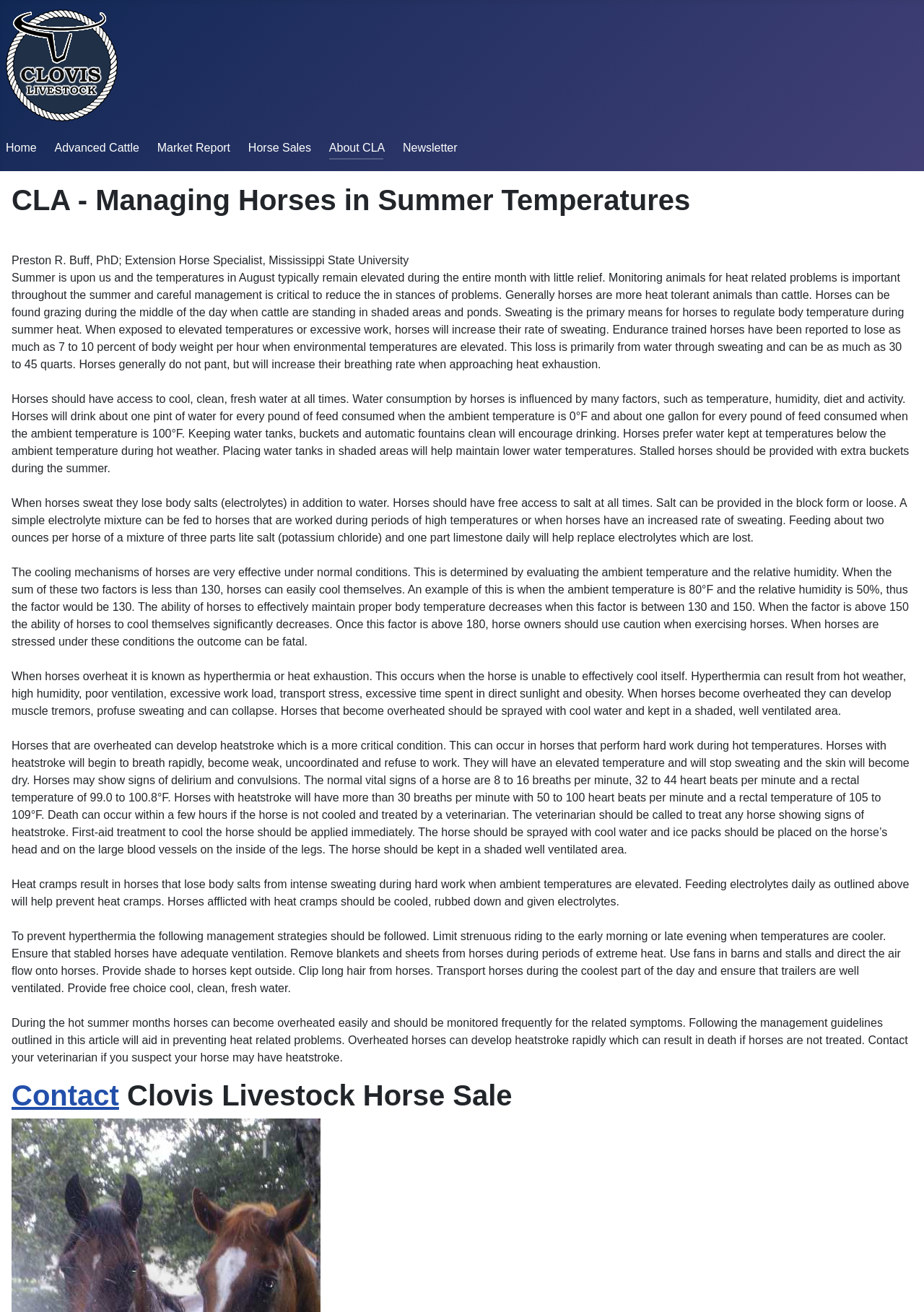Please give the bounding box coordinates of the area that should be clicked to fulfill the following instruction: "Click on the 'Back to Top' link". The coordinates should be in the format of four float numbers from 0 to 1, i.e., [left, top, right, bottom].

[0.958, 0.673, 0.988, 0.696]